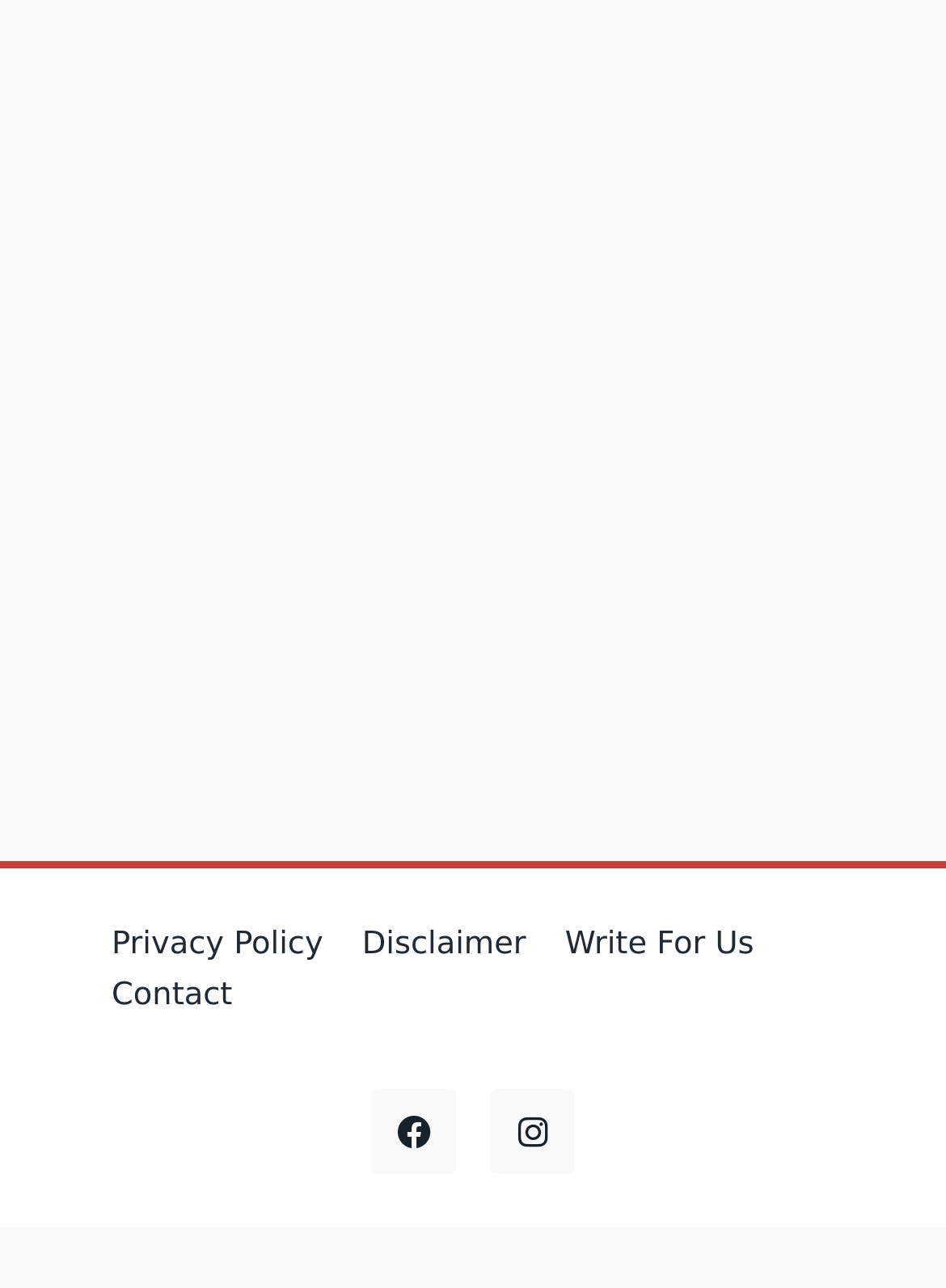Could you locate the bounding box coordinates for the section that should be clicked to accomplish this task: "Click on the '« May' link".

[0.092, 0.297, 0.2, 0.327]